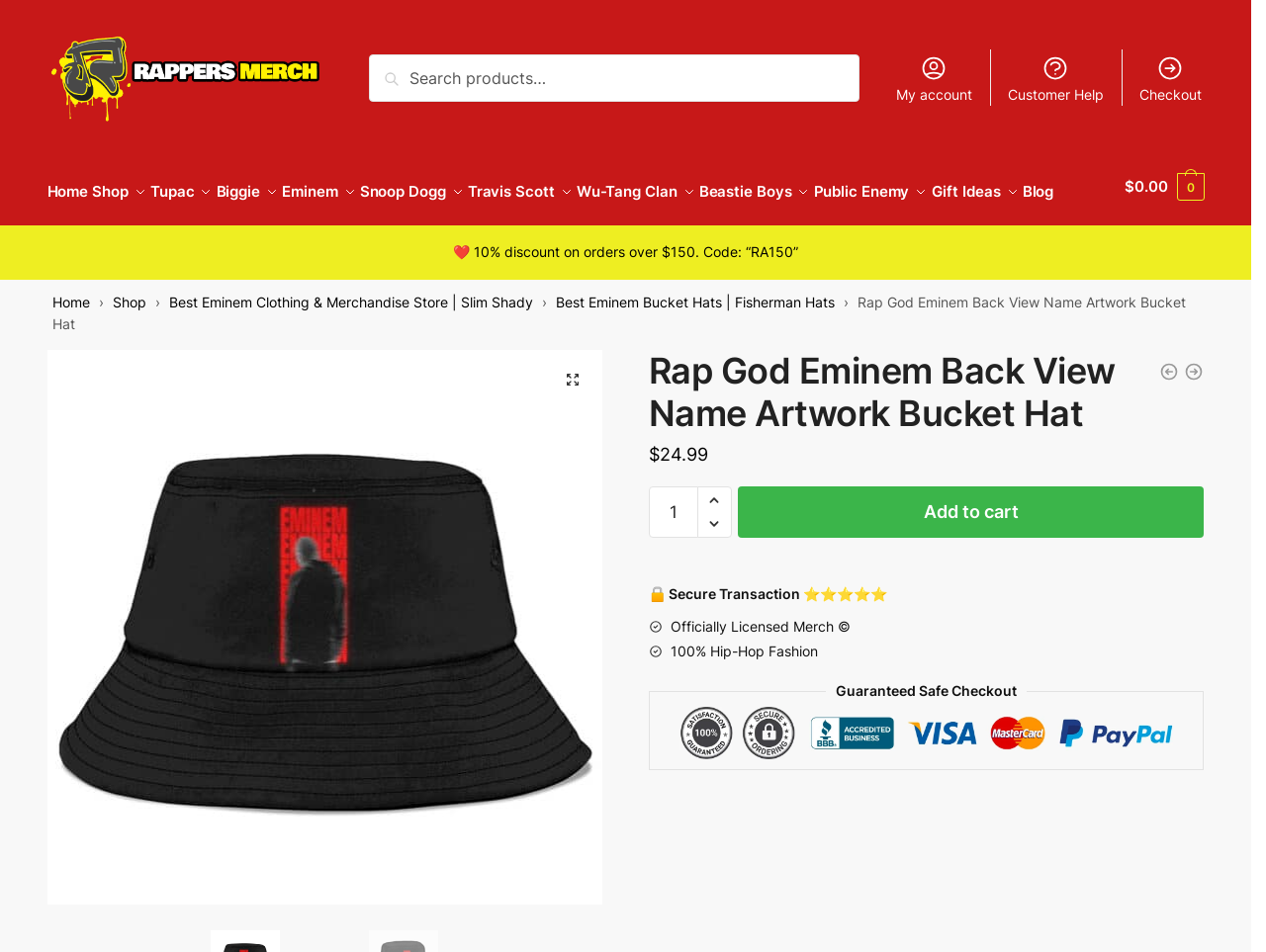Find the bounding box coordinates of the area to click in order to follow the instruction: "Click on Eminem link".

[0.257, 0.165, 0.328, 0.227]